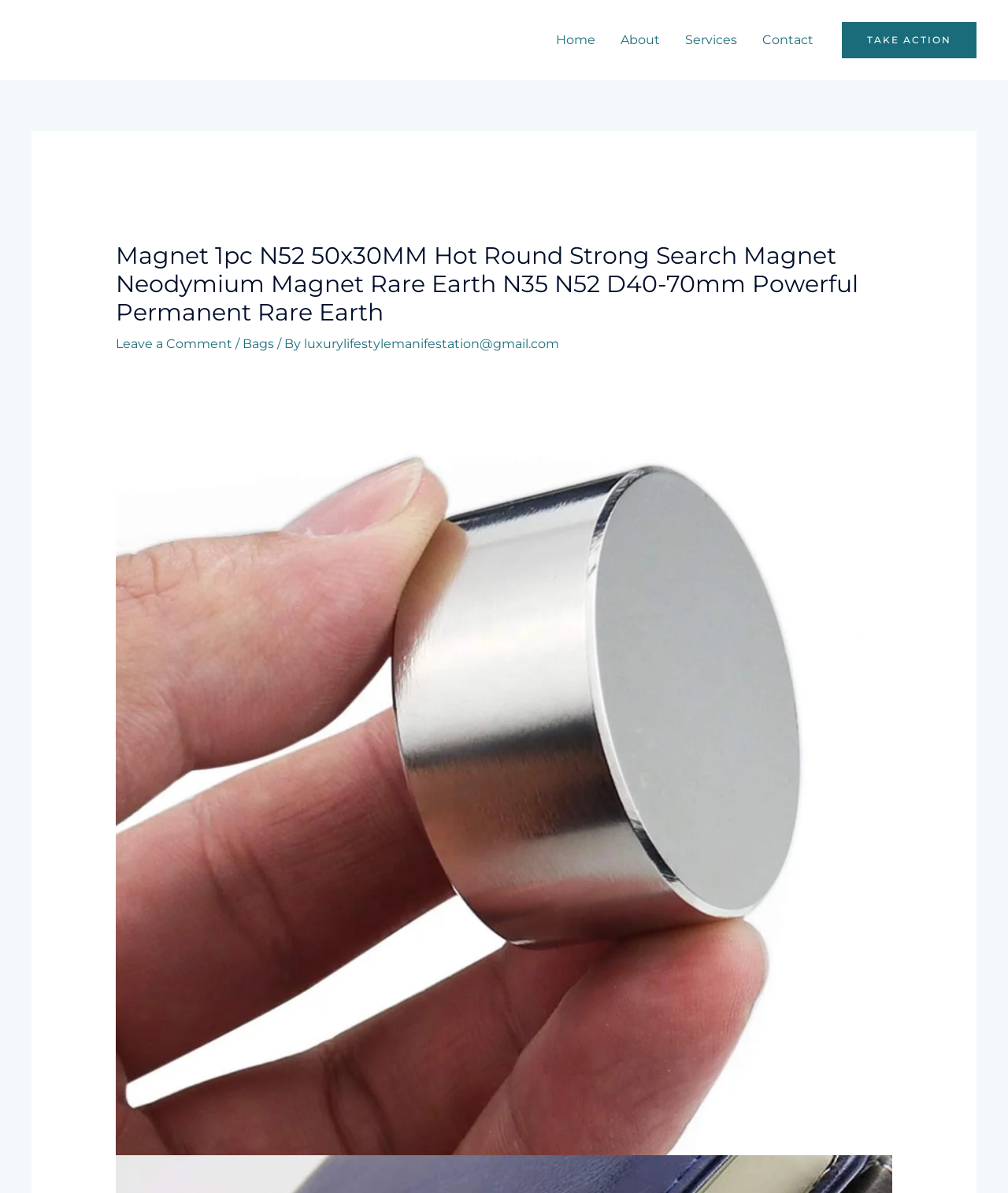Bounding box coordinates must be specified in the format (top-left x, top-left y, bottom-right x, bottom-right y). All values should be floating point numbers between 0 and 1. What are the bounding box coordinates of the UI element described as: Leave a Comment

[0.115, 0.282, 0.23, 0.295]